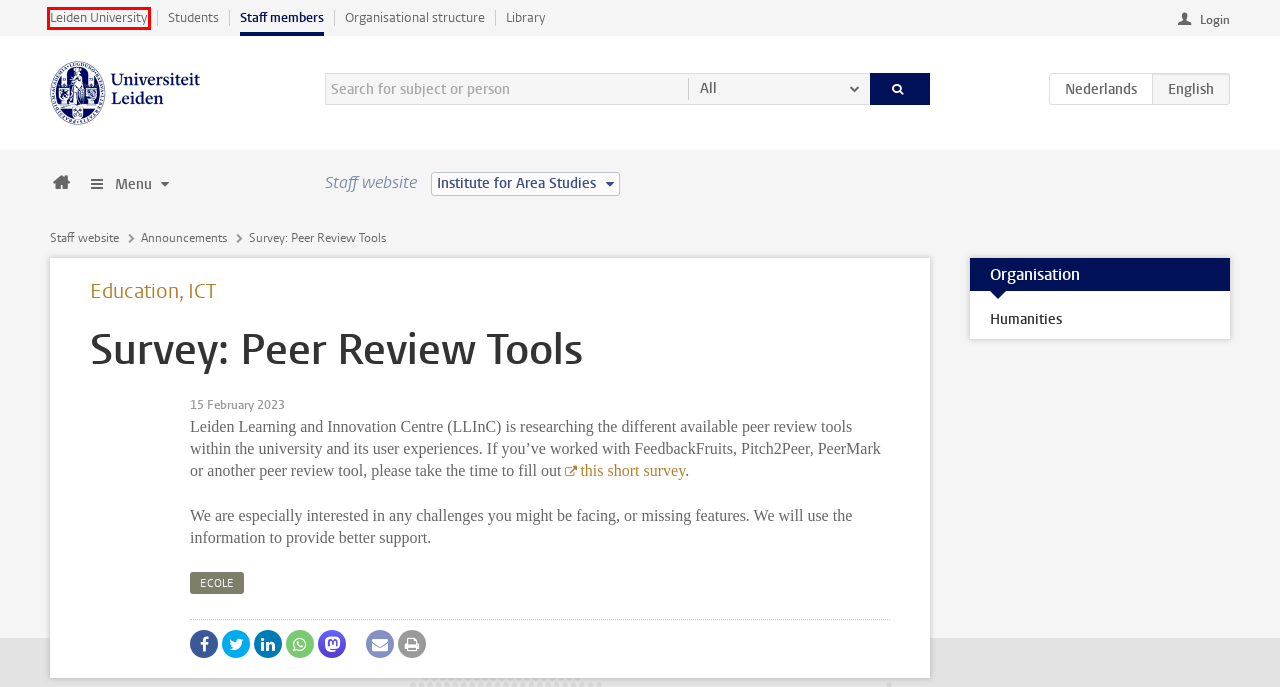Review the screenshot of a webpage that includes a red bounding box. Choose the webpage description that best matches the new webpage displayed after clicking the element within the bounding box. Here are the candidates:
A. Home - Leiden University
B. Enquête: Peer Review Tools - Universiteit Leiden
C. Vacancies - Leiden University
D. For staff and students - Leiden University
E. Faculty of Humanities - Leiden University
F. Leiden University Libraries - Leiden University
G. Organisational structure - Leiden University
H. Student website - Leiden University

A